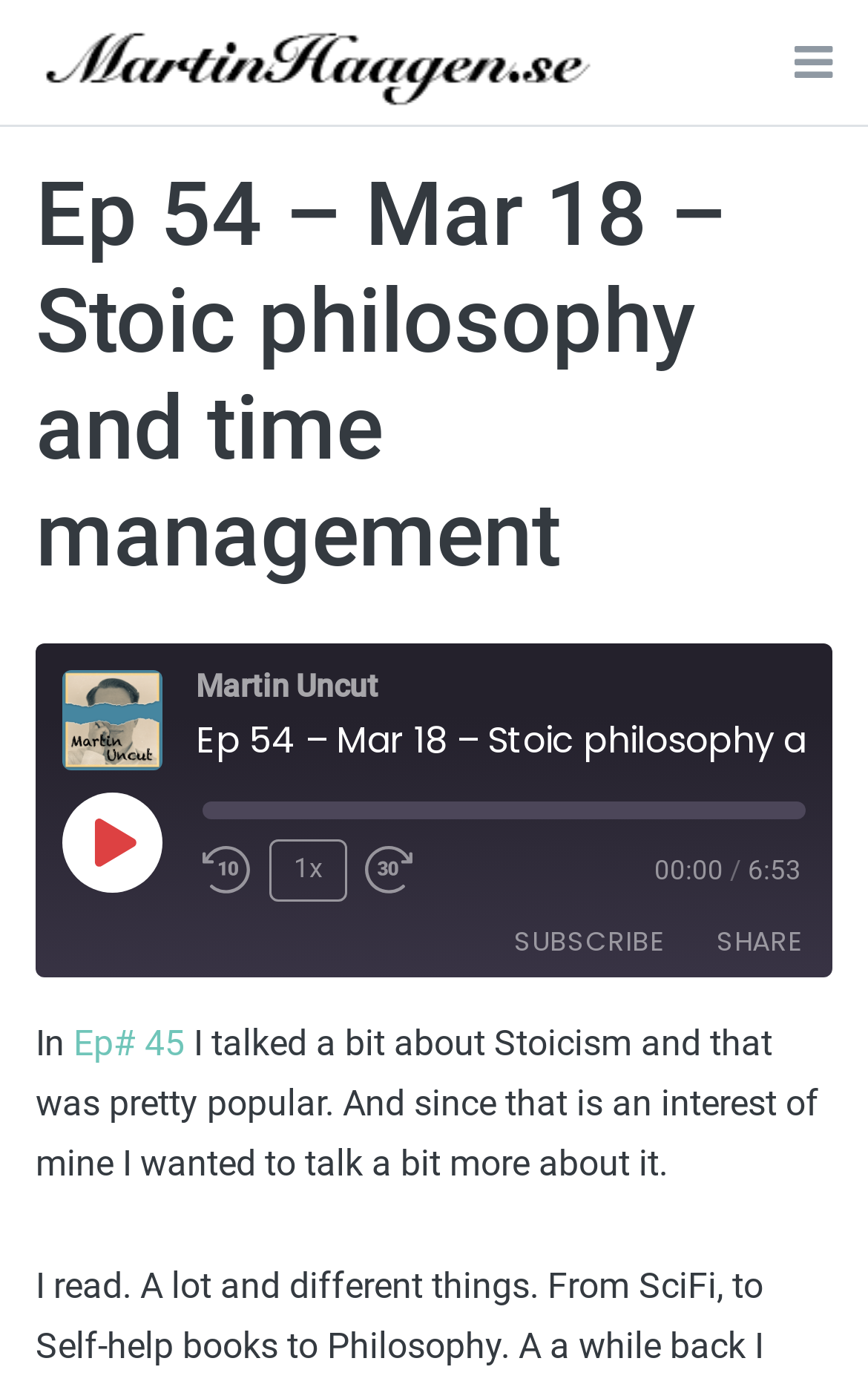Please locate the bounding box coordinates of the element's region that needs to be clicked to follow the instruction: "Click the site logo". The bounding box coordinates should be provided as four float numbers between 0 and 1, i.e., [left, top, right, bottom].

[0.041, 0.005, 0.682, 0.085]